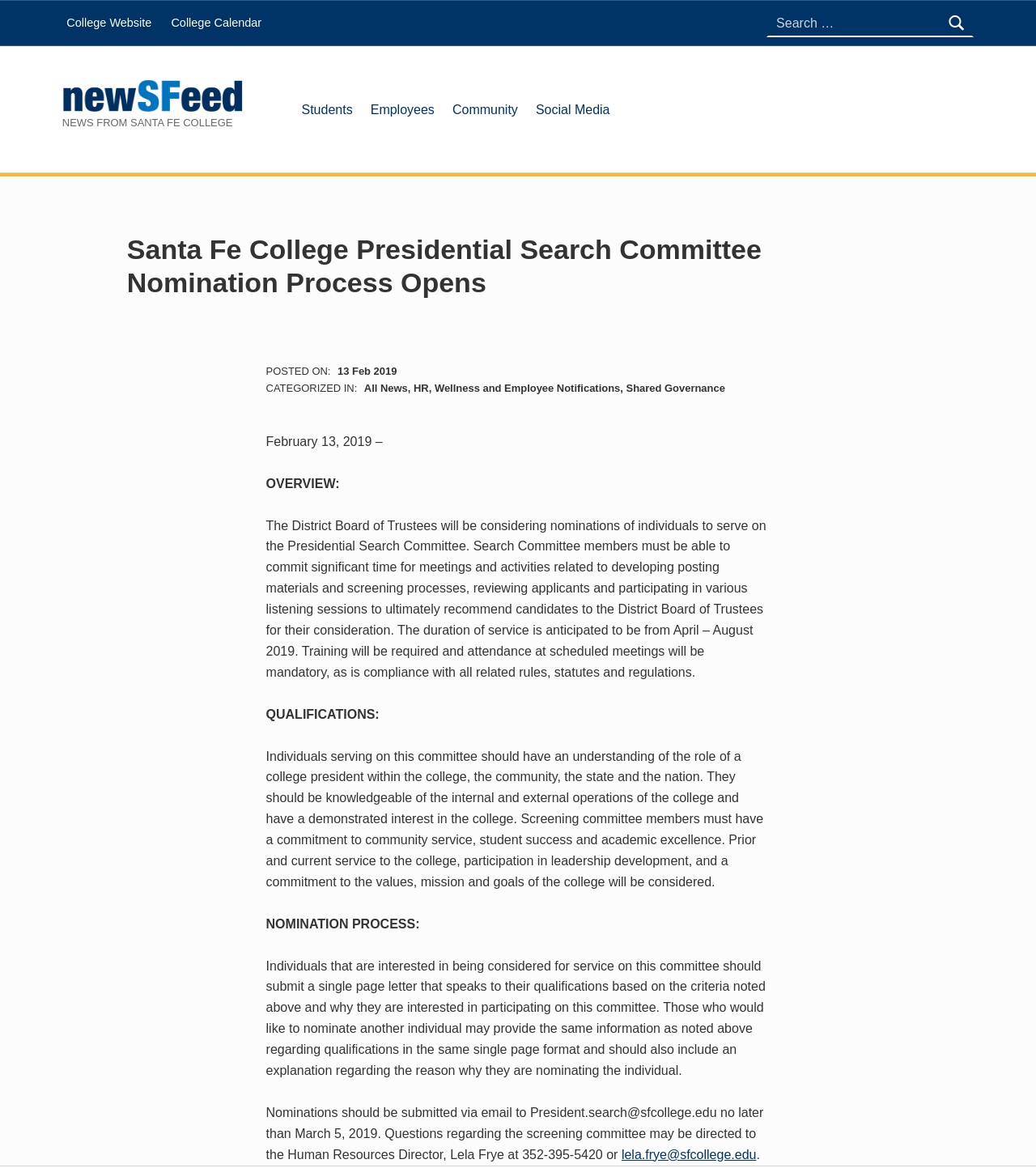Please identify the bounding box coordinates of the element's region that should be clicked to execute the following instruction: "View Students page". The bounding box coordinates must be four float numbers between 0 and 1, i.e., [left, top, right, bottom].

[0.286, 0.077, 0.345, 0.11]